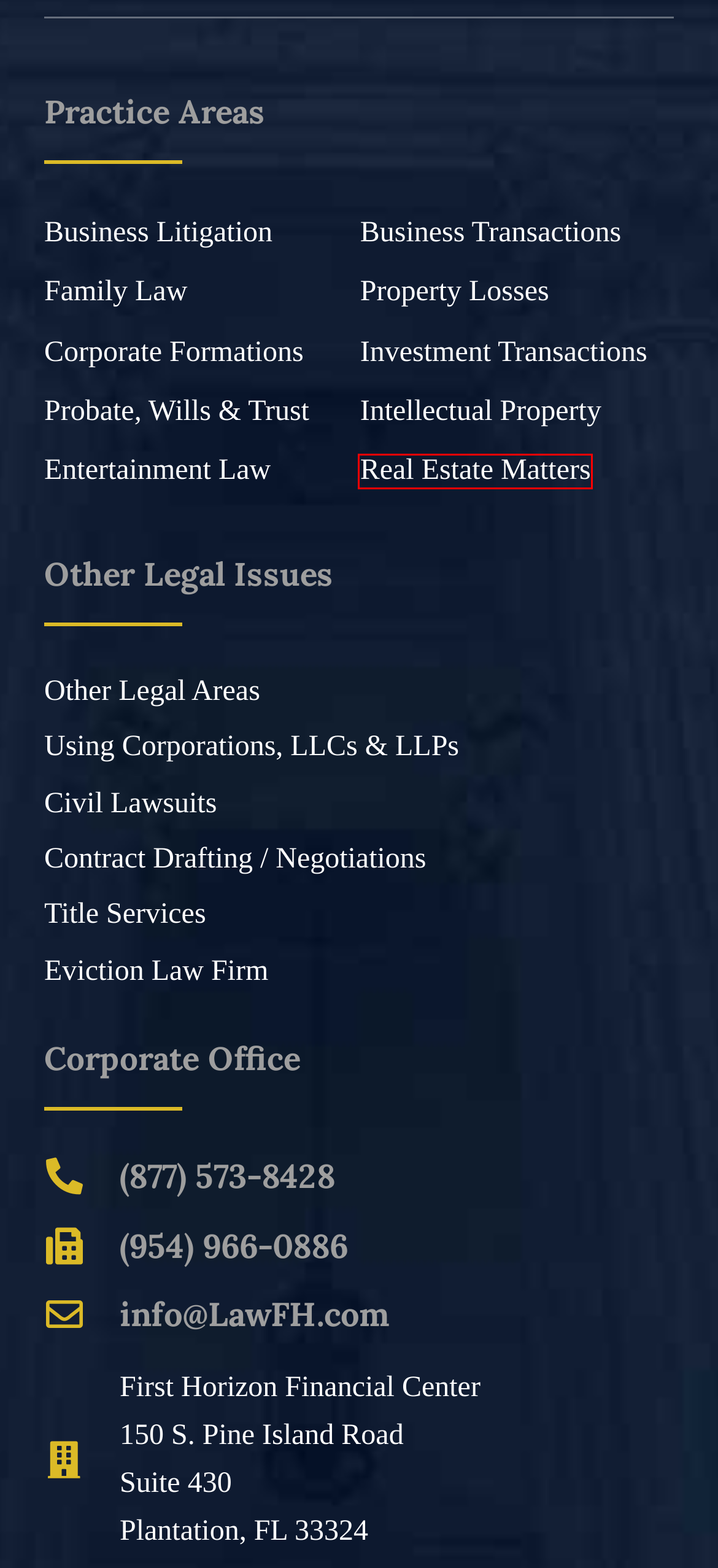Look at the screenshot of a webpage, where a red bounding box highlights an element. Select the best description that matches the new webpage after clicking the highlighted element. Here are the candidates:
A. Real Estate Matters - Kevin Fabrikant & Associates
B. Business Litigation - Kevin Fabrikant & Associates
C. Entertainment Law - Kevin Fabrikant & Associates
D. Business Transactions - Kevin Fabrikant & Associates
E. Eviction Lawyer for Landlords | Flat Fees | Eviction Law Firm
F. Corporate Formations - Kevin Fabrikant & Associates
G. Investment Transactions - Kevin Fabrikant & Associates
H. Intellectual Property - Kevin Fabrikant & Associates

A